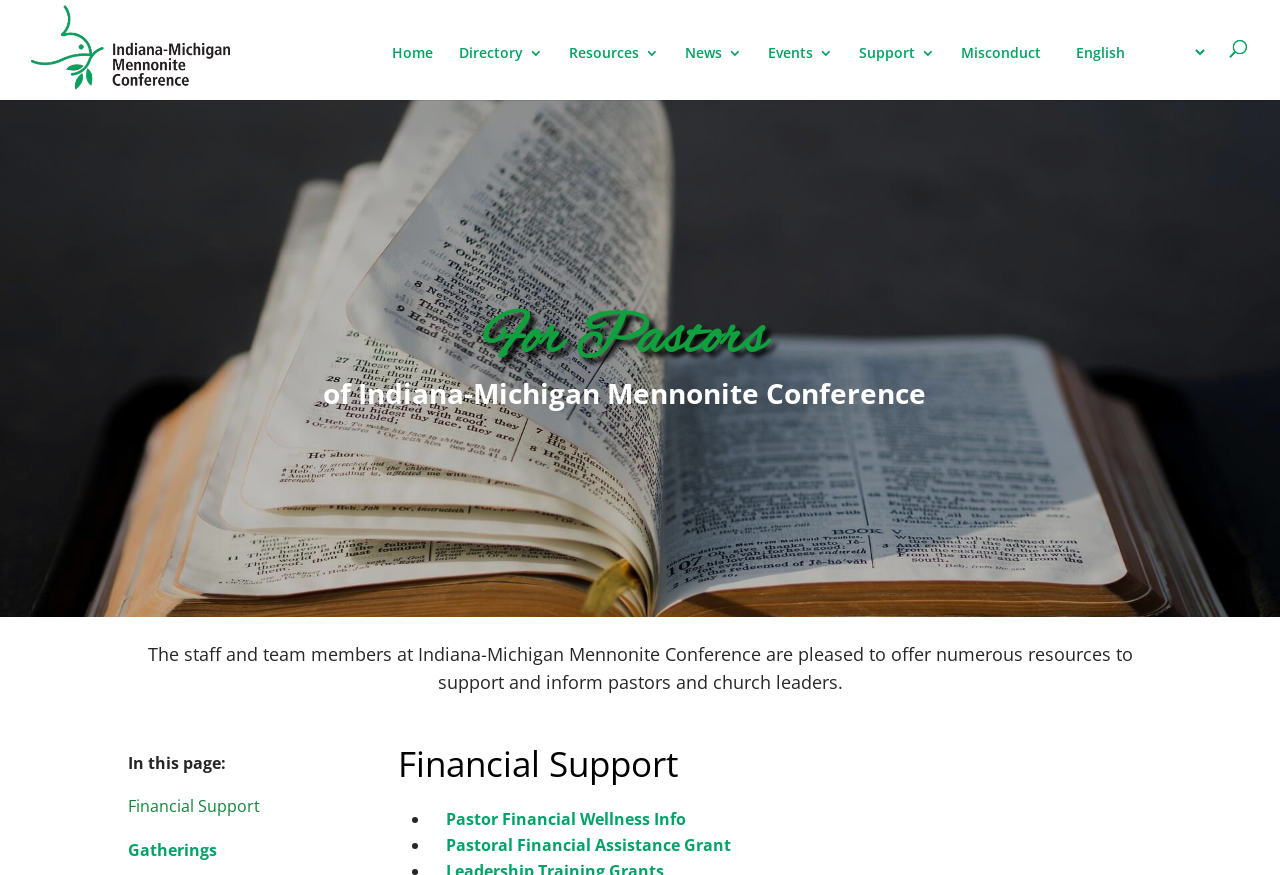What is the purpose of the webpage?
Based on the image, provide your answer in one word or phrase.

To support and inform pastors